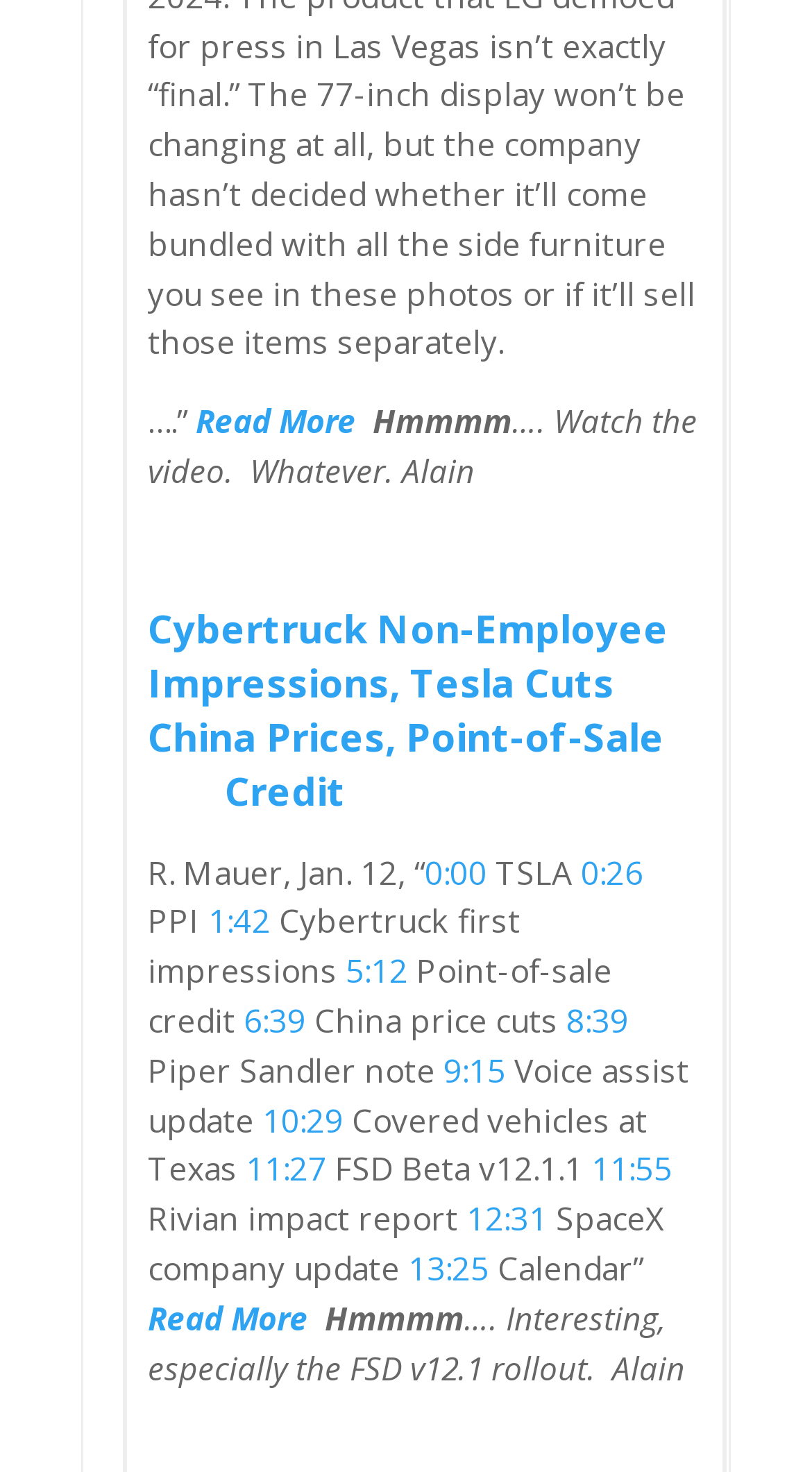Identify the bounding box of the UI element that matches this description: "Read More".

[0.182, 0.881, 0.379, 0.909]